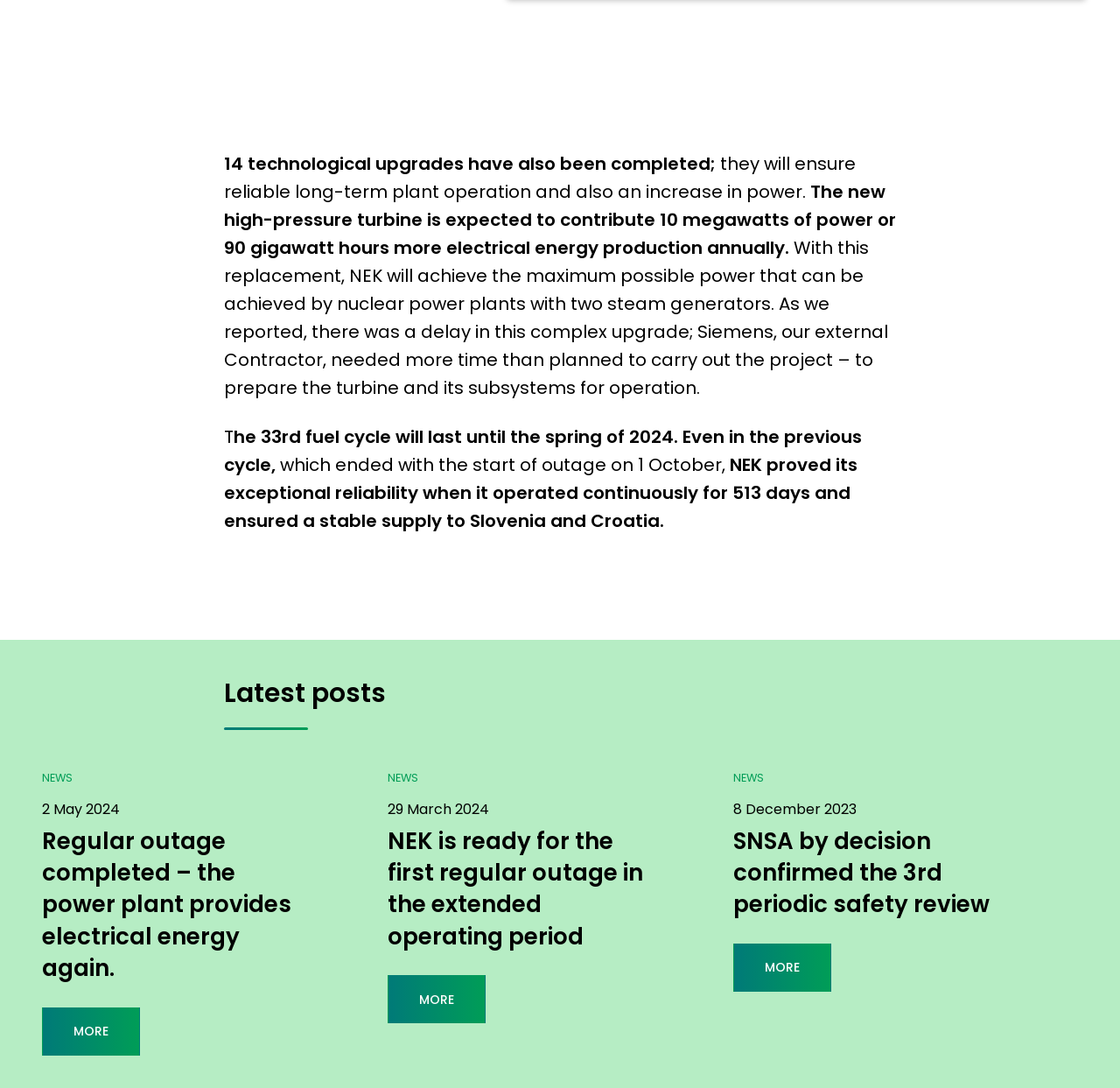How many days did NEK operate continuously?
Please respond to the question with a detailed and well-explained answer.

According to the text, 'NEK proved its exceptional reliability when it operated continuously for 513 days and ensured a stable supply to Slovenia and Croatia.' This indicates that NEK operated continuously for 513 days.